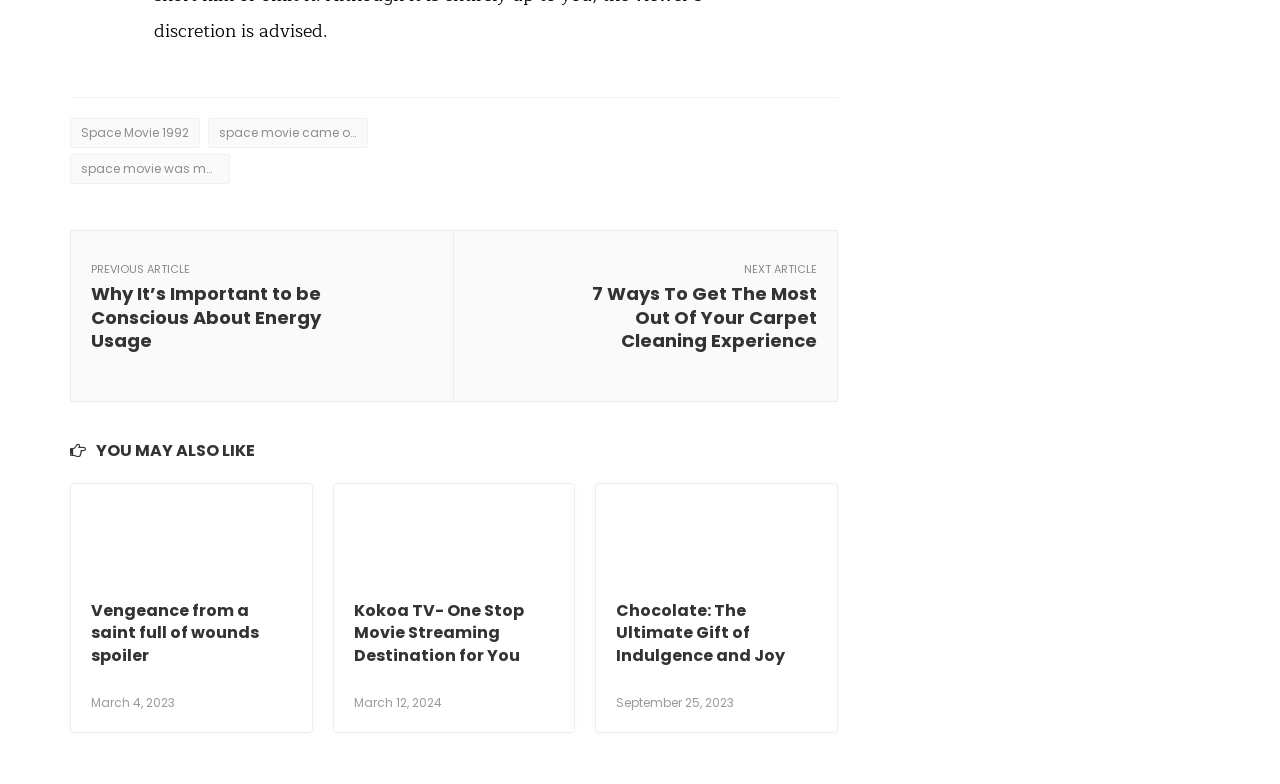Please identify the bounding box coordinates of the element's region that needs to be clicked to fulfill the following instruction: "Click on the link 'Kokoa TV- One Stop Movie Streaming Destination for You'". The bounding box coordinates should consist of four float numbers between 0 and 1, i.e., [left, top, right, bottom].

[0.276, 0.764, 0.409, 0.85]